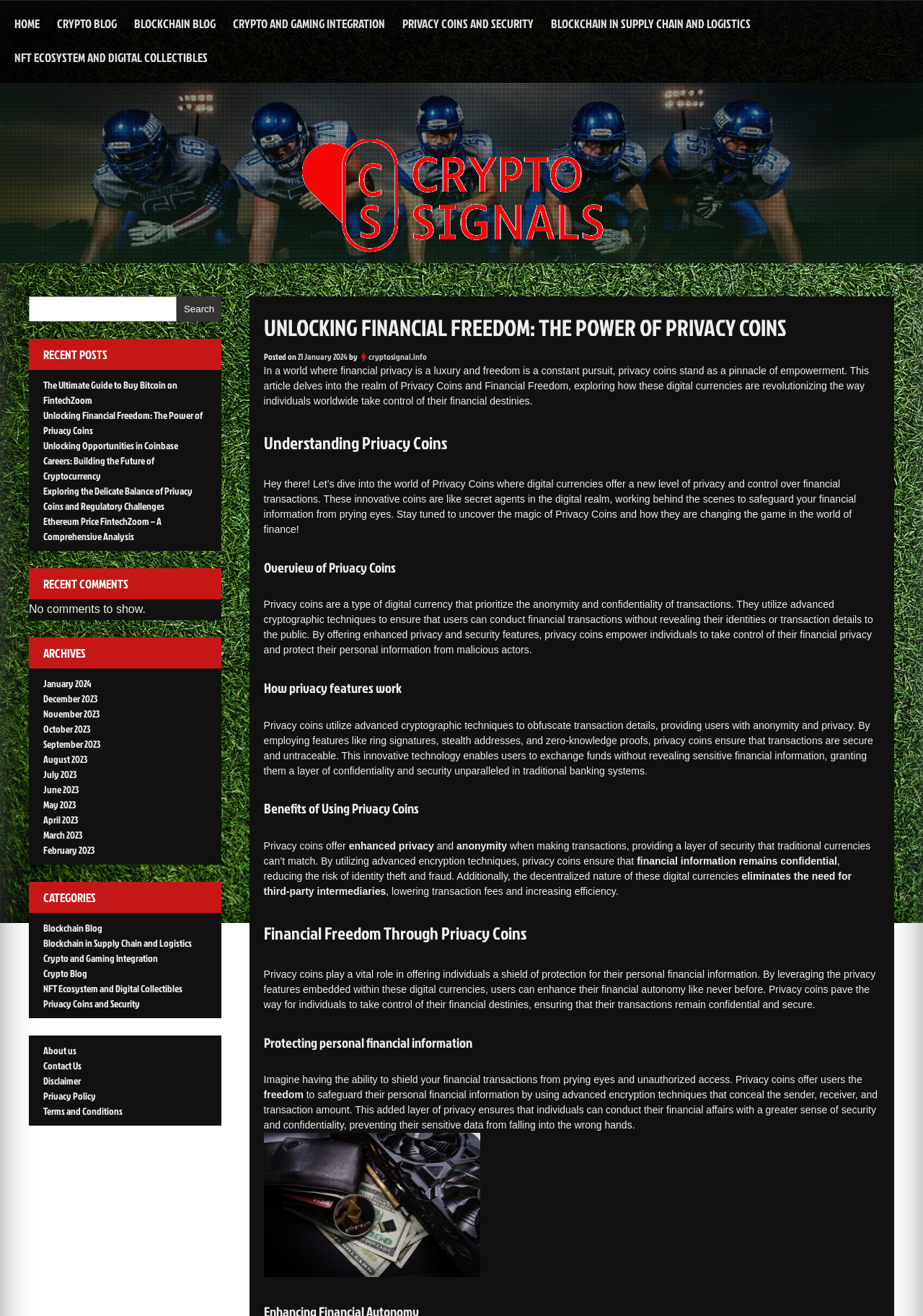What is the topic of the article?
Look at the image and provide a short answer using one word or a phrase.

Privacy Coins